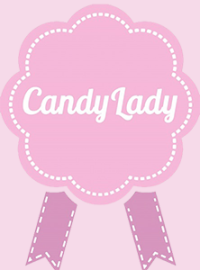What type of lettering is used for the brand name?
Provide an in-depth answer to the question, covering all aspects.

The caption states that the brand name 'Candy Lady' is written in 'elegant, cursive white lettering' which indicates that the type of lettering used is cursive.